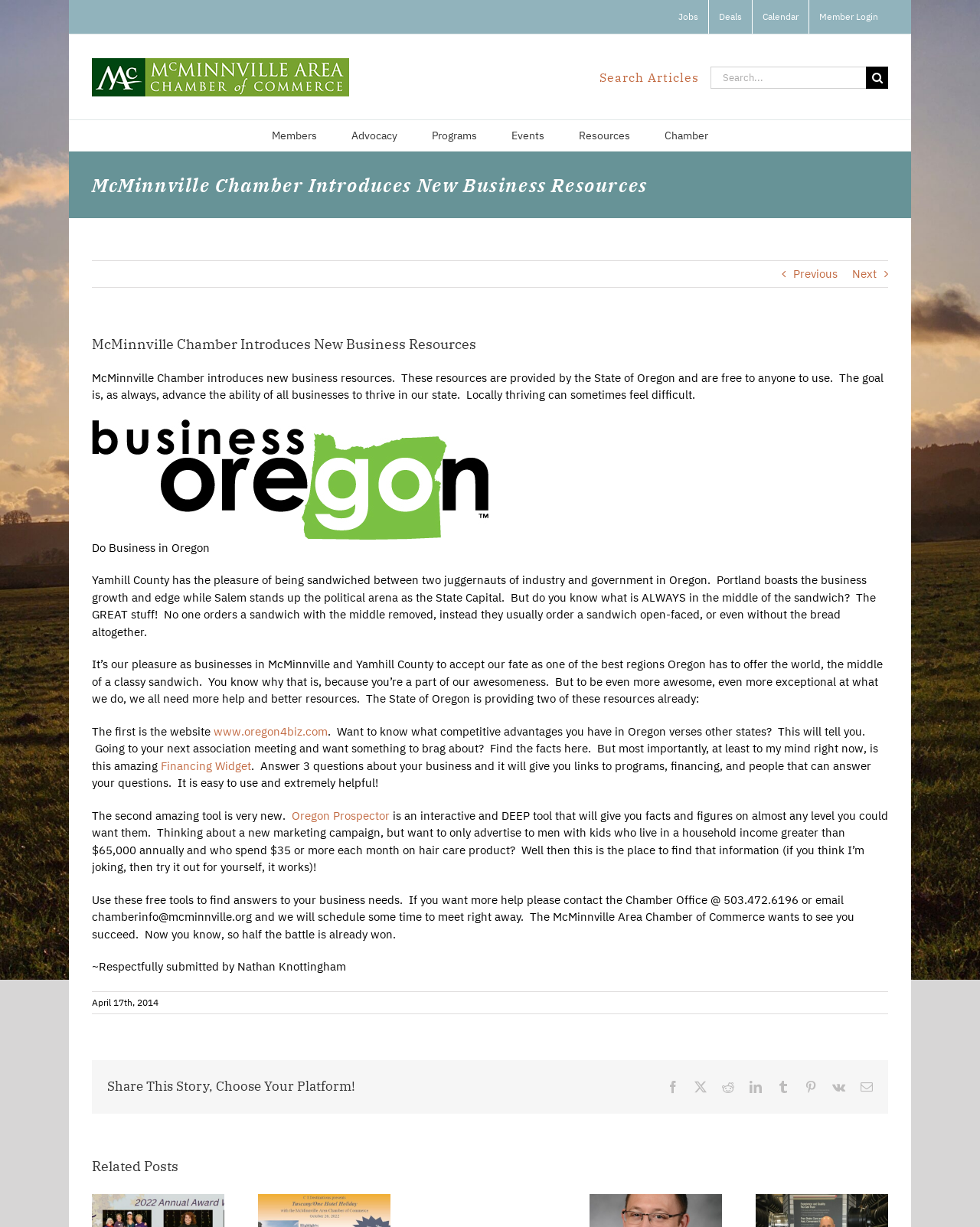Determine the bounding box coordinates for the HTML element mentioned in the following description: "aria-label="Search" value=""". The coordinates should be a list of four floats ranging from 0 to 1, represented as [left, top, right, bottom].

[0.884, 0.054, 0.906, 0.072]